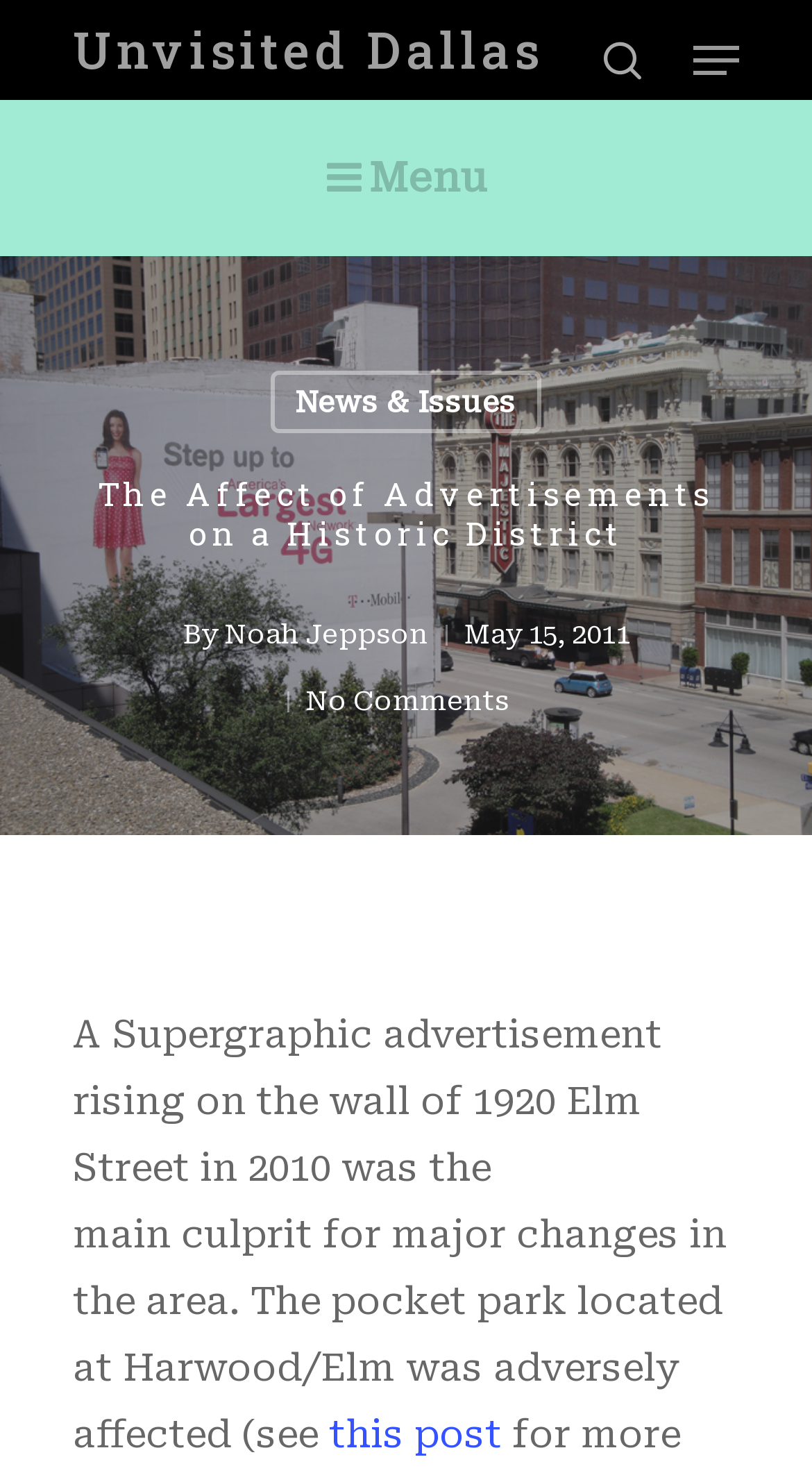What is the subject of the link 'this post'?
Please provide a single word or phrase answer based on the image.

A Supergraphic advertisement